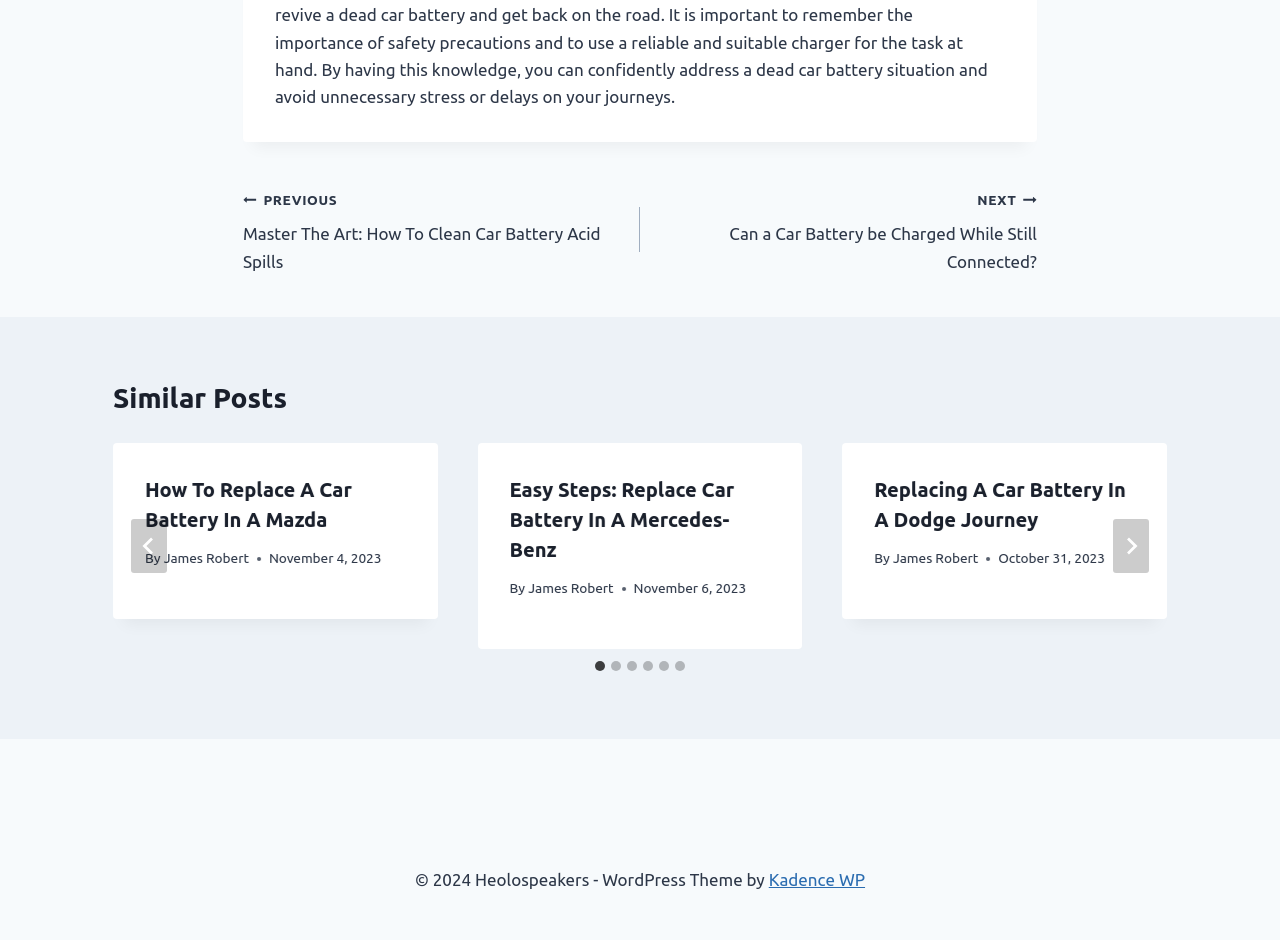Answer this question in one word or a short phrase: What is the date of the third similar post?

October 31, 2023